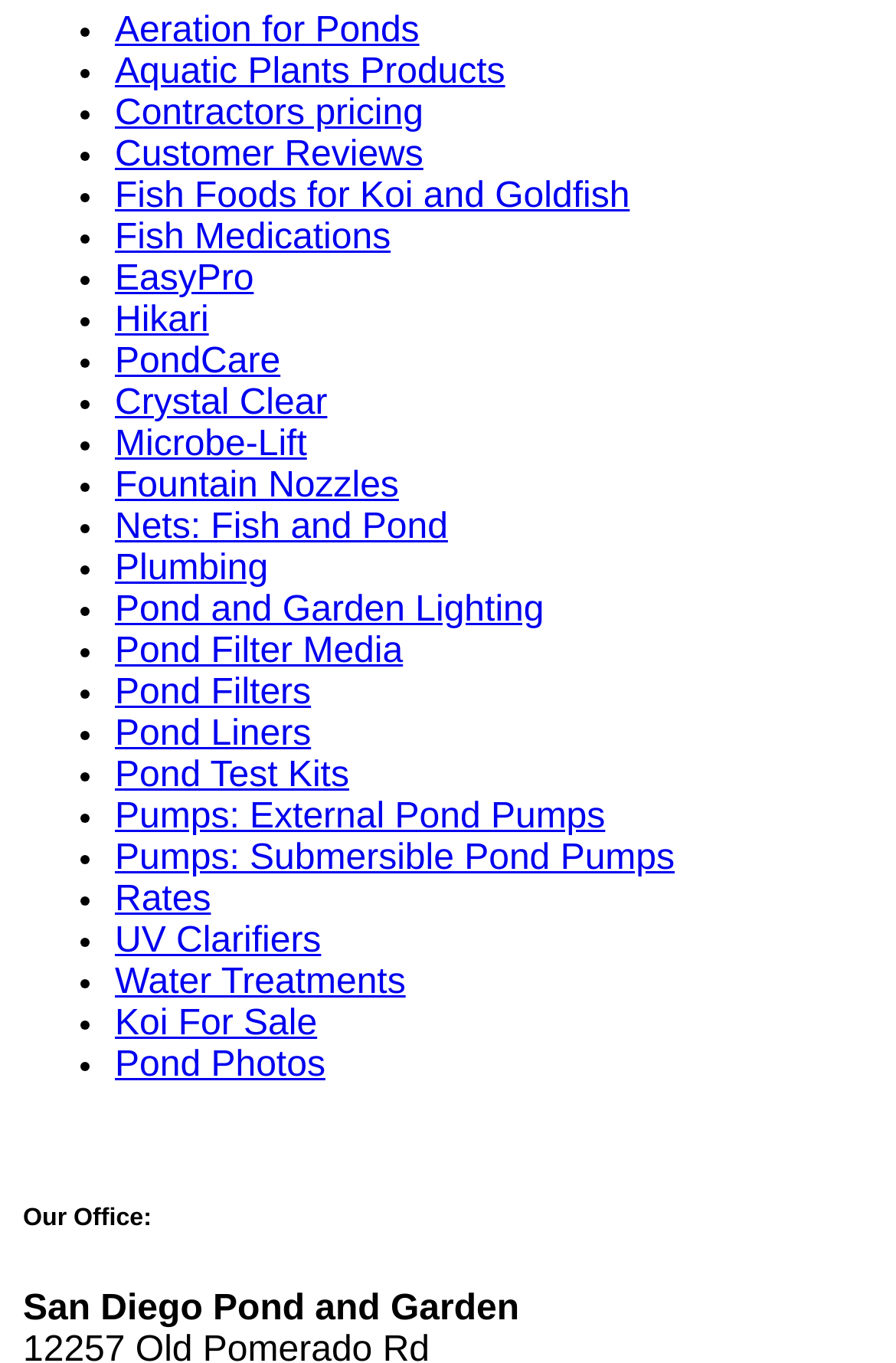Please respond in a single word or phrase: 
What is the last product category listed?

Pond Photos